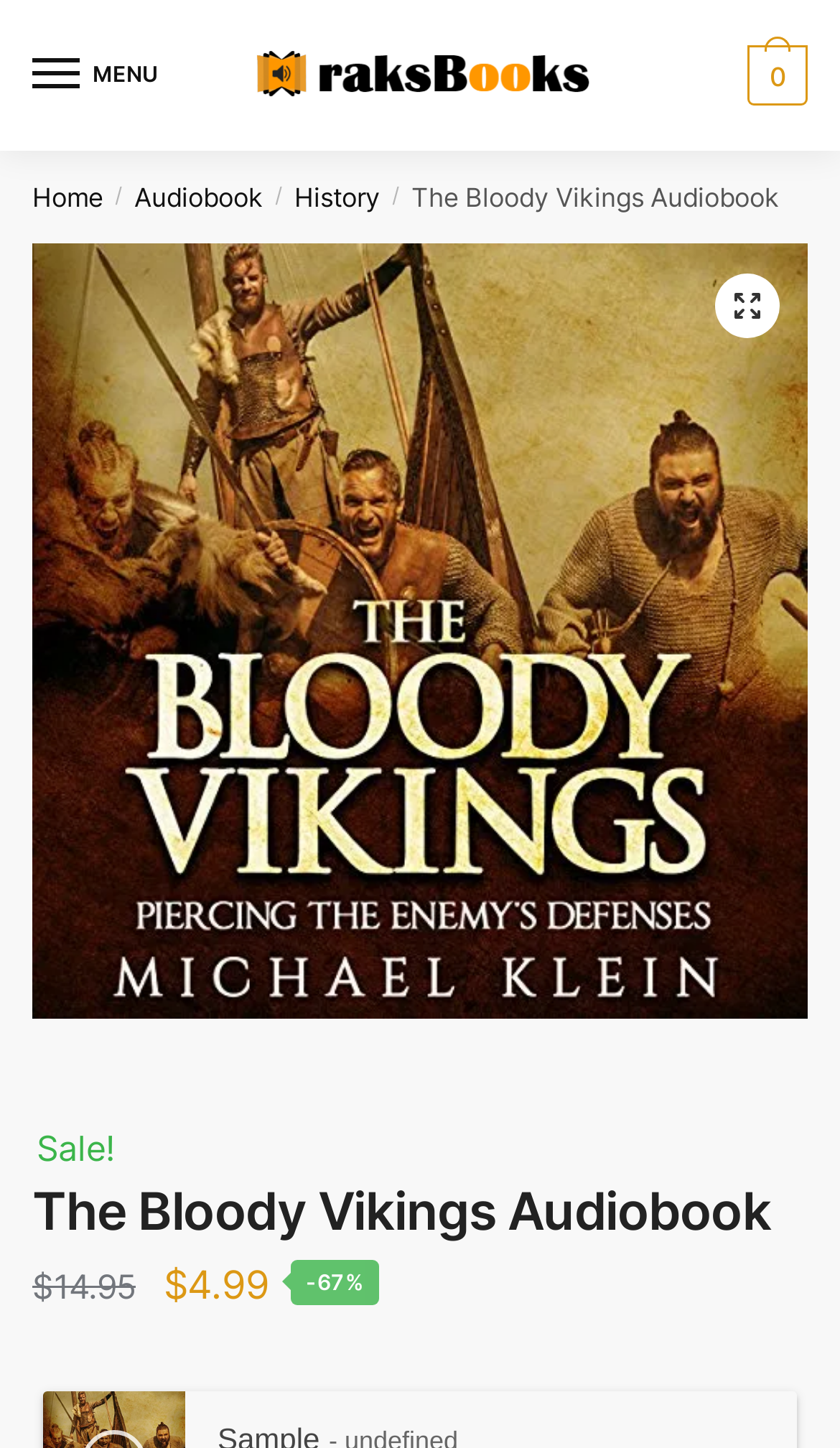Given the following UI element description: "Audiobook", find the bounding box coordinates in the webpage screenshot.

[0.16, 0.125, 0.314, 0.147]